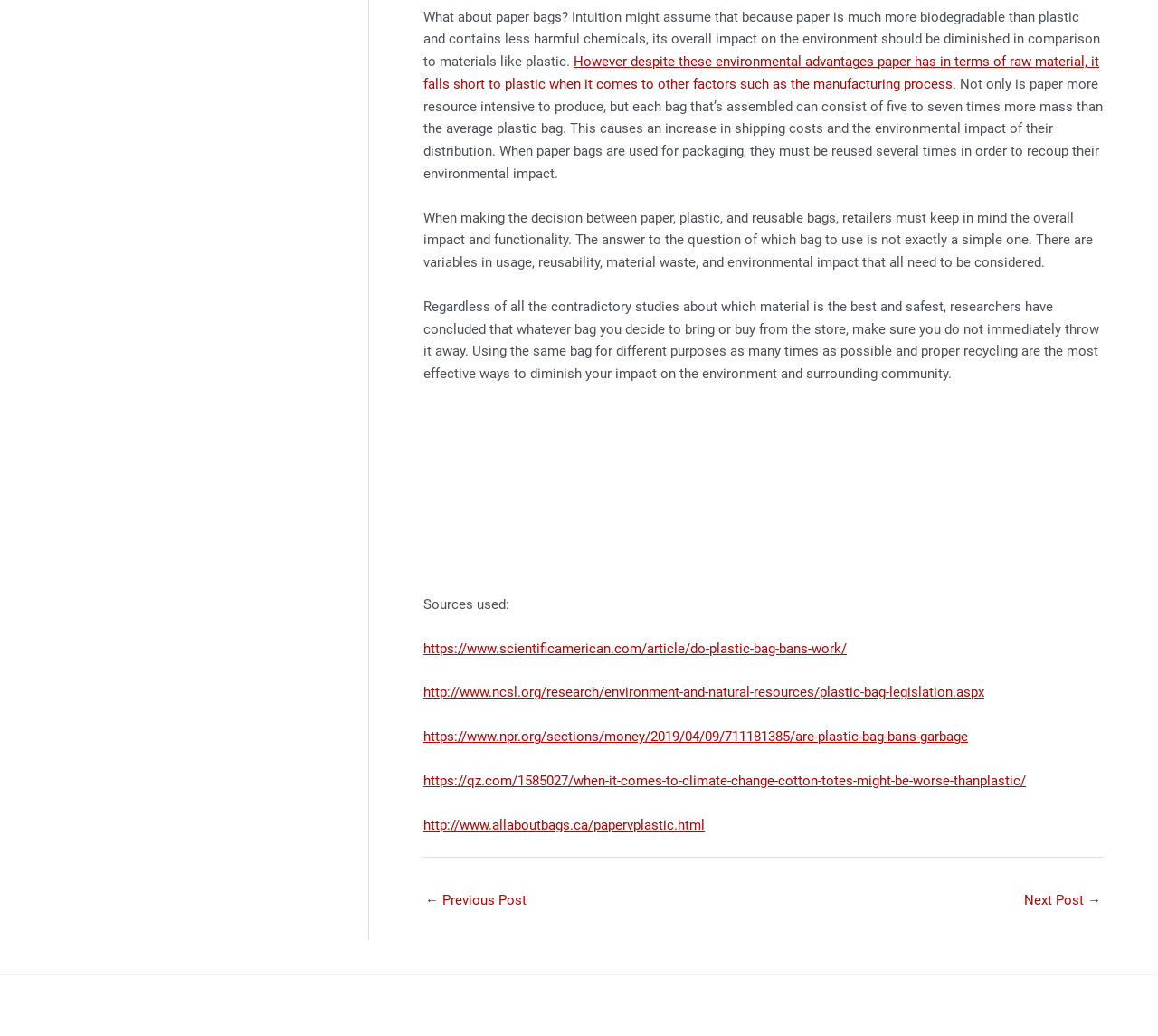What is the main topic of discussion in this article?
Refer to the screenshot and deliver a thorough answer to the question presented.

The article discusses the environmental impact of paper bags versus plastic bags, highlighting the advantages and disadvantages of each material.